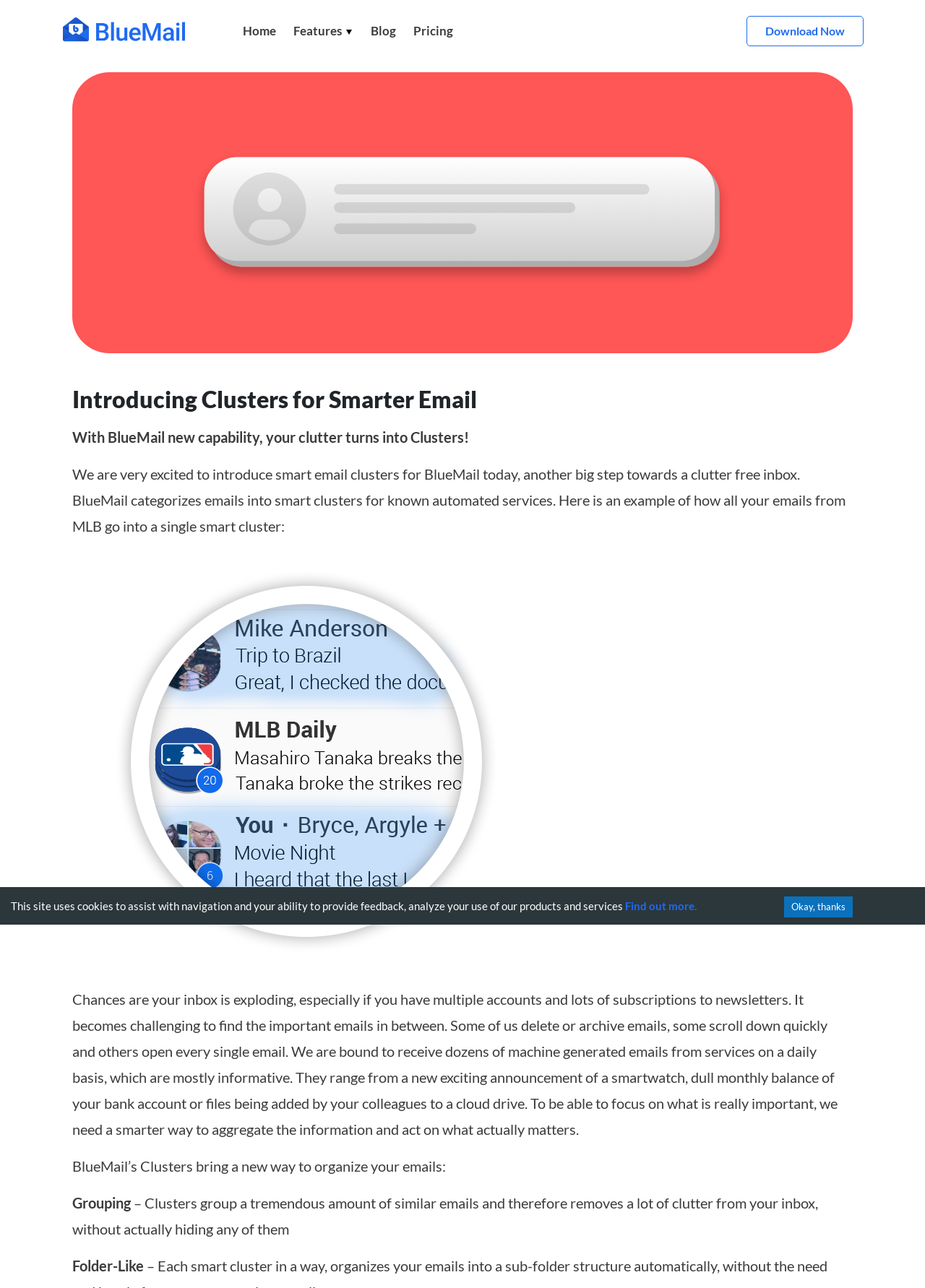Provide the bounding box coordinates of the UI element this sentence describes: "Find out more.".

[0.676, 0.698, 0.753, 0.708]